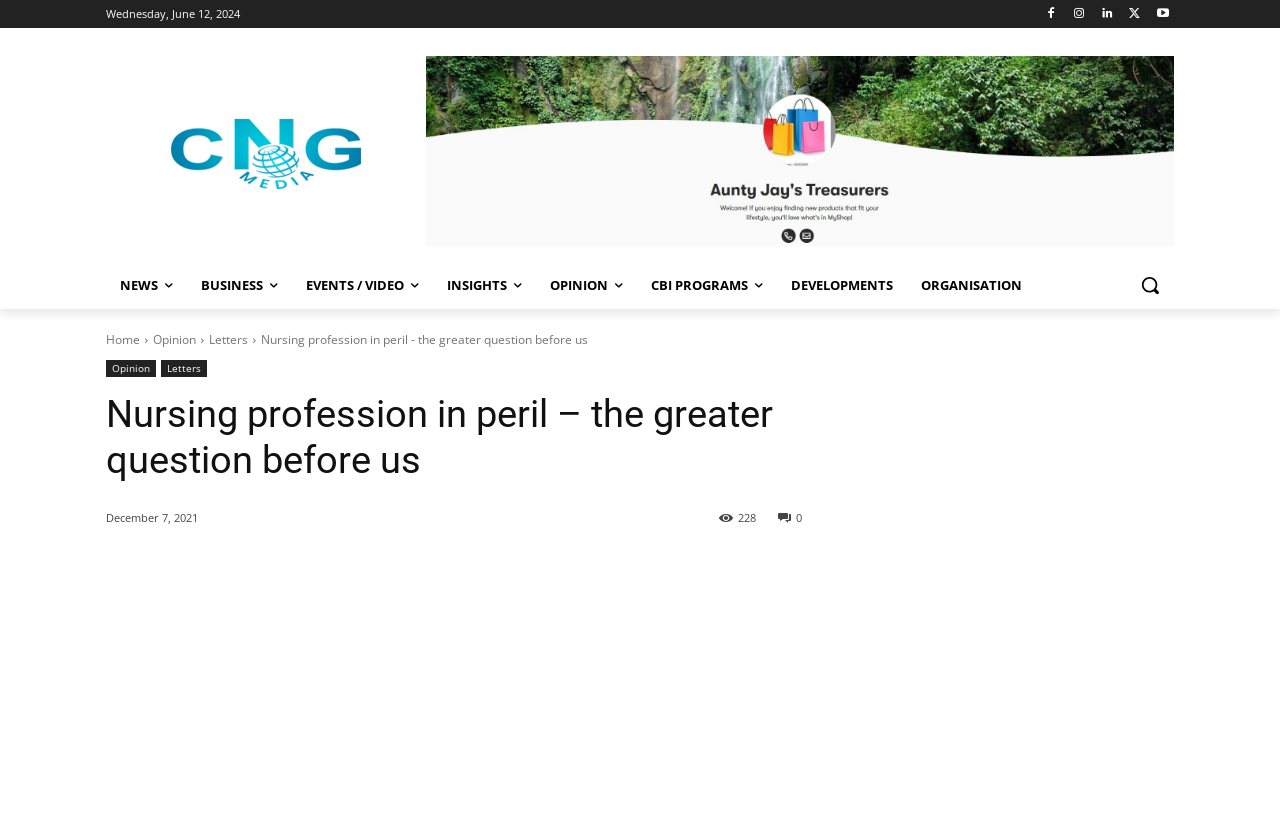Determine the bounding box coordinates of the clickable element to complete this instruction: "Share the article". Provide the coordinates in the format of four float numbers between 0 and 1, [left, top, right, bottom].

[0.122, 0.688, 0.147, 0.707]